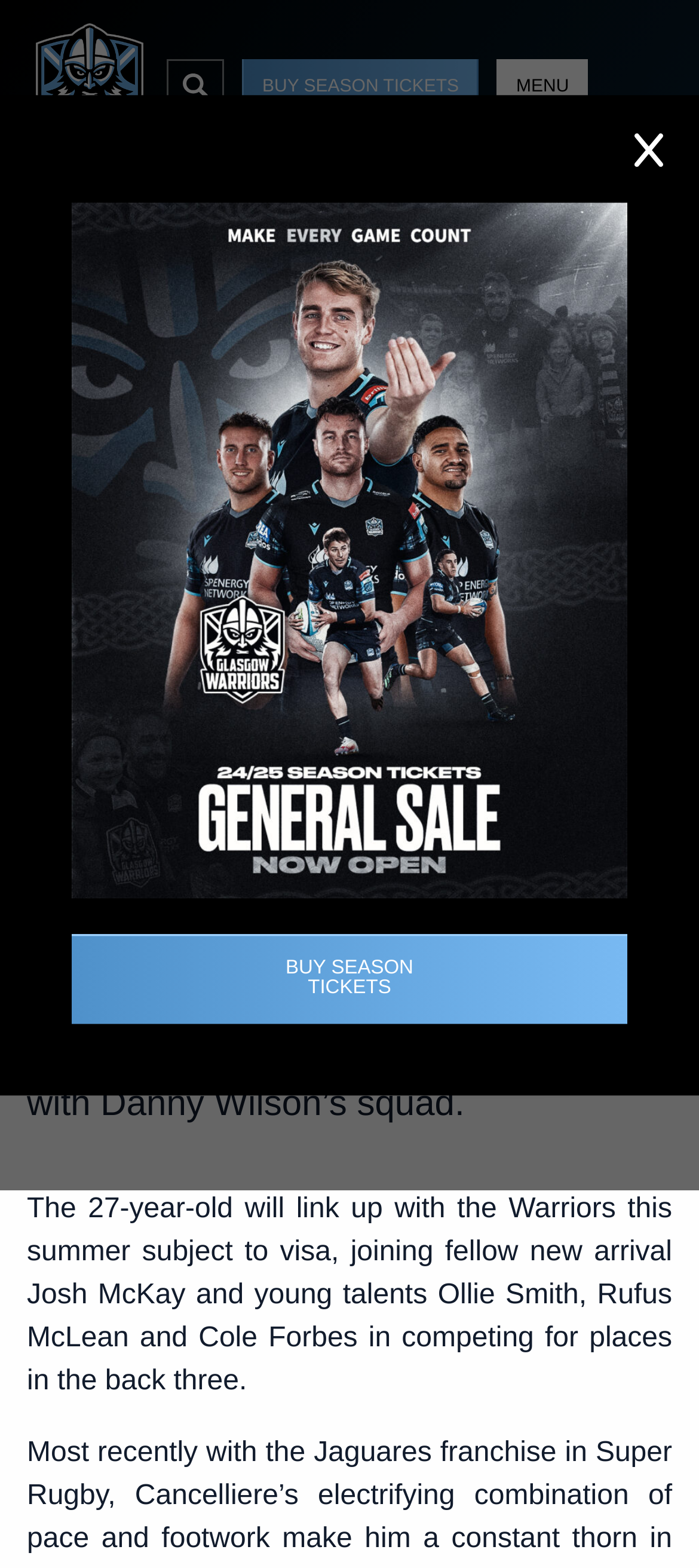Please give the bounding box coordinates of the area that should be clicked to fulfill the following instruction: "Click the Home link". The coordinates should be in the format of four float numbers from 0 to 1, i.e., [left, top, right, bottom].

[0.051, 0.015, 0.137, 0.097]